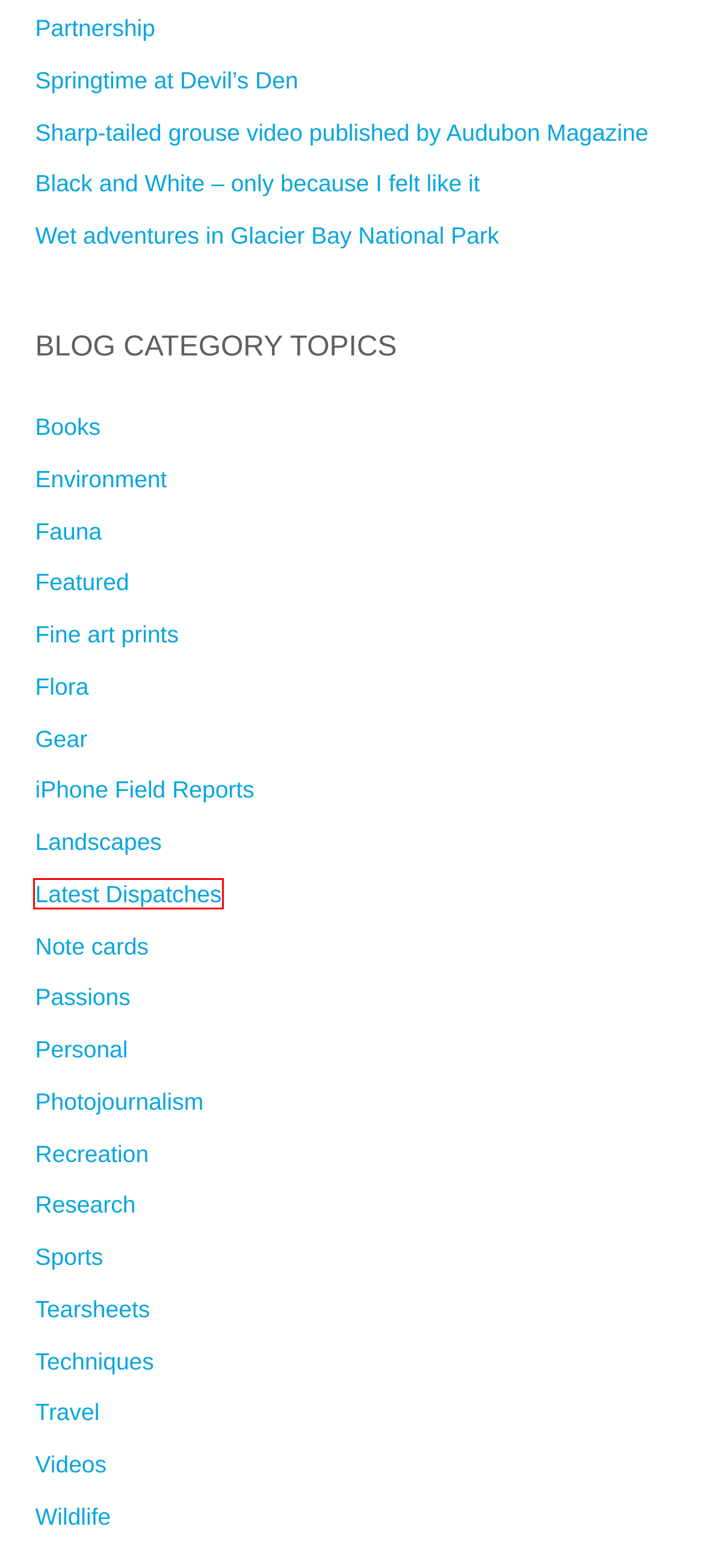You have a screenshot of a webpage with an element surrounded by a red bounding box. Choose the webpage description that best describes the new page after clicking the element inside the red bounding box. Here are the candidates:
A. Gear Archives - Dengler Images
B. Fine art prints Archives - Dengler Images
C. Videos Archives - Dengler Images
D. Passions Archives - Dengler Images
E. Latest Dispatches Archives - Dengler Images
F. Landscapes Archives - Dengler Images
G. Books Archives - Dengler Images
H. iPhone Field Reports Archives - Dengler Images

E